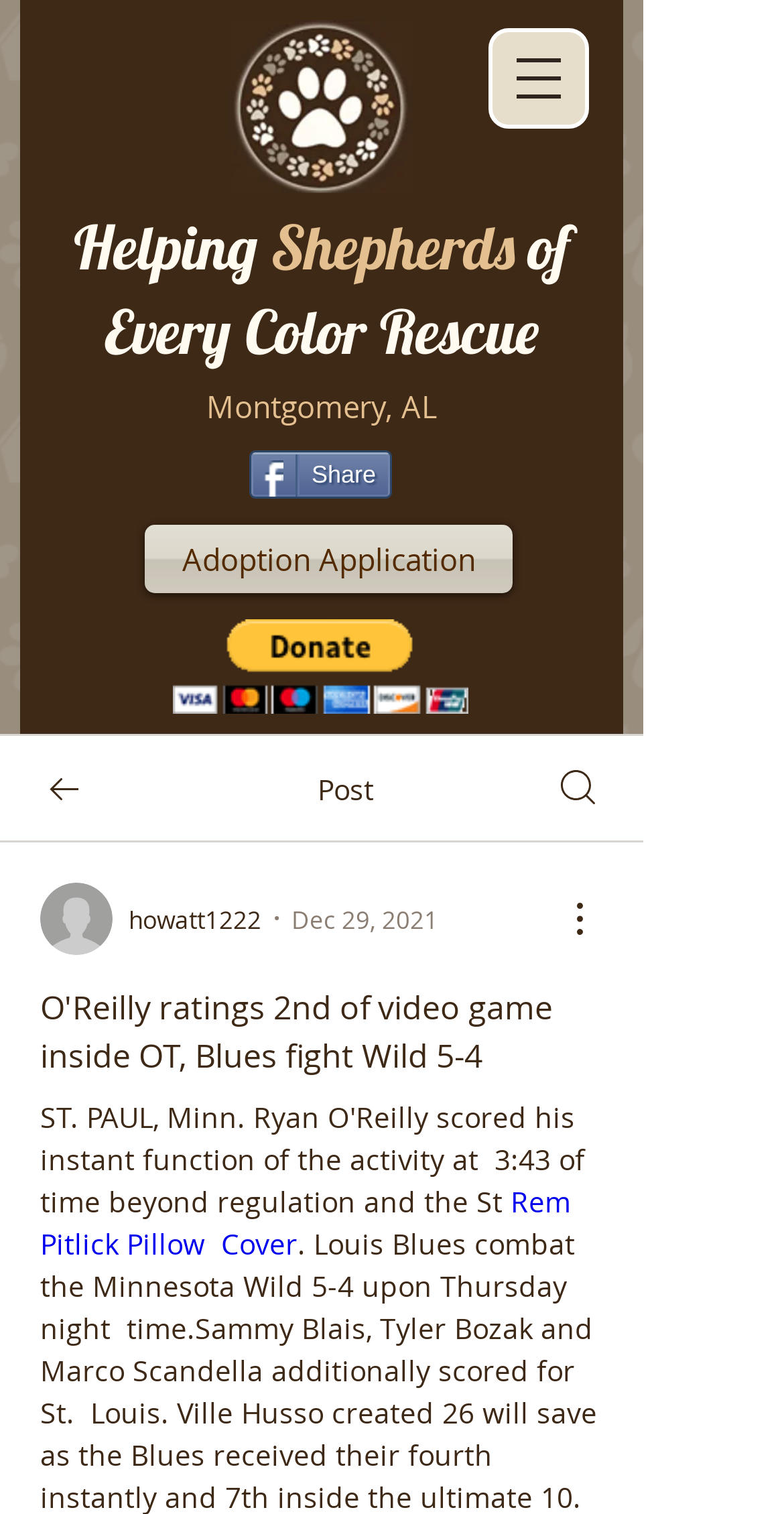Given the element description Share, identify the bounding box coordinates for the UI element on the webpage screenshot. The format should be (top-left x, top-left y, bottom-right x, bottom-right y), with values between 0 and 1.

[0.318, 0.297, 0.5, 0.329]